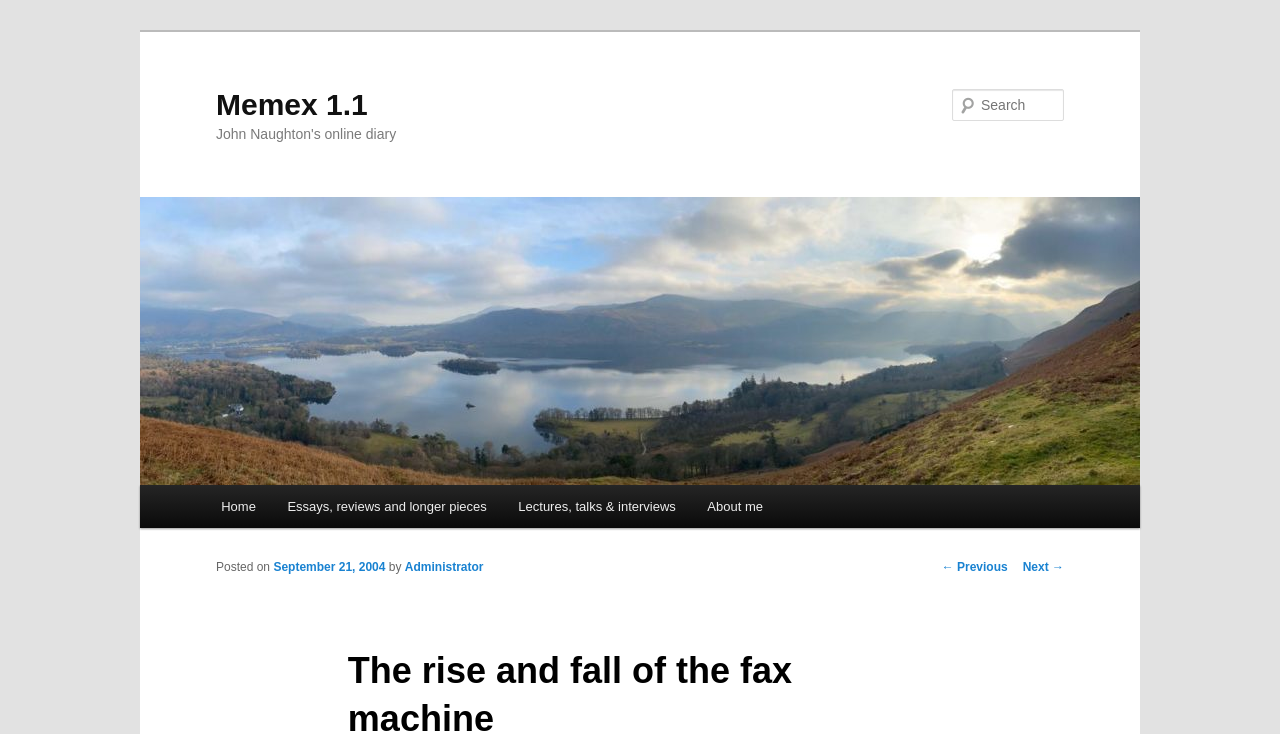Detail the features and information presented on the webpage.

The webpage is about the rise and fall of the fax machine, with the title "The rise and fall of the fax machine | Memex 1.1" at the top. Below the title, there is a heading "Memex 1.1" with a link to the same title. Next to it, there is another heading "John Naughton's online diary". 

On the top right, there is a search bar with a "Search" label and a text box. Below the search bar, there is a main menu with links to "Home", "Essays, reviews and longer pieces", "Lectures, talks & interviews", and "About me". 

The main content of the webpage is a blog post about the rise and fall of the fax machine. At the bottom of the post, there is a post navigation section with links to the previous and next posts. The post navigation section also includes the date "September 21, 2004" and the author "Administrator".